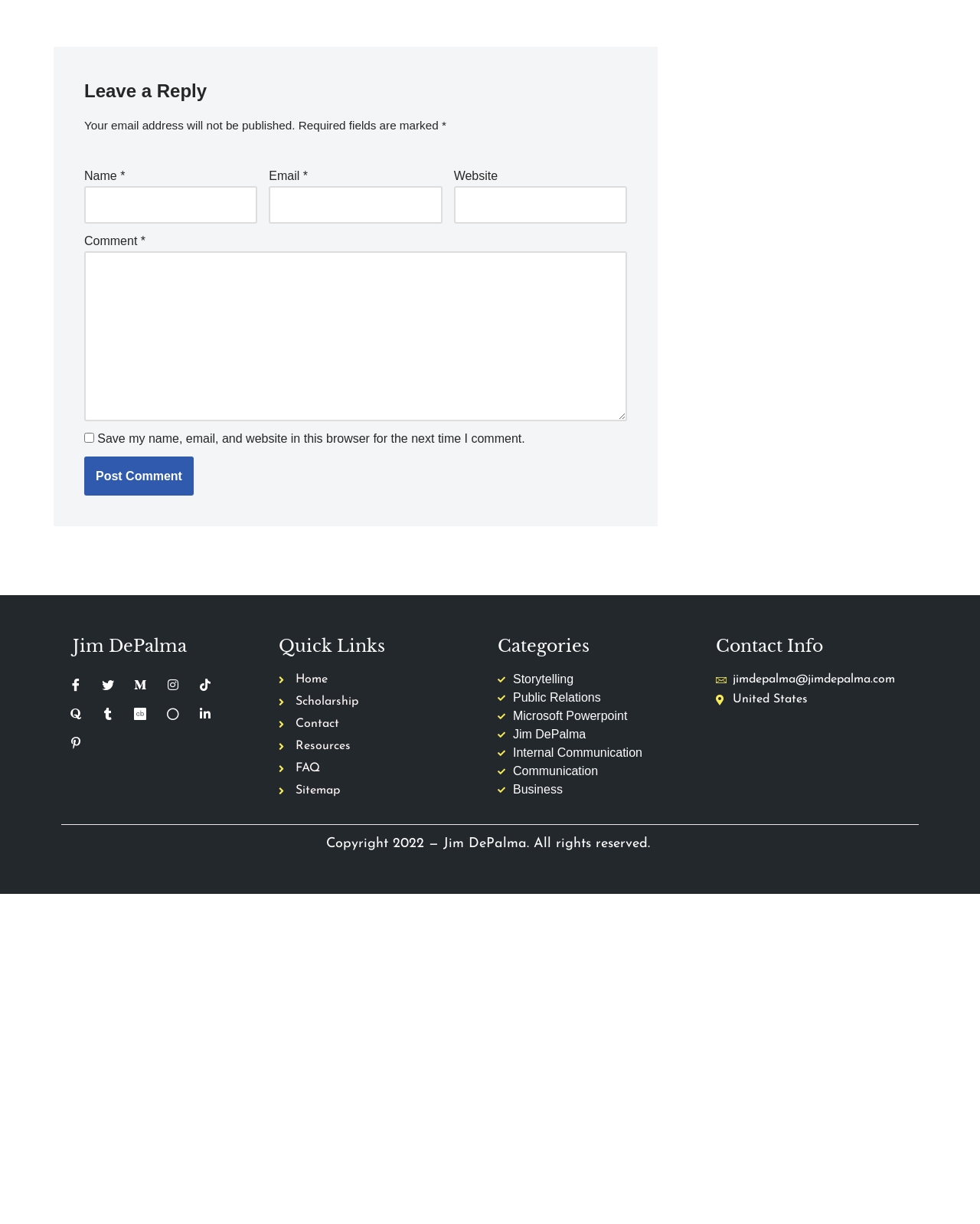What is the name of the author?
Provide a detailed and extensive answer to the question.

The webpage has a heading 'Jim DePalma' and also mentions 'Copyright 2022 — Jim DePalma. All rights reserved.' which indicates that the author's name is Jim DePalma.